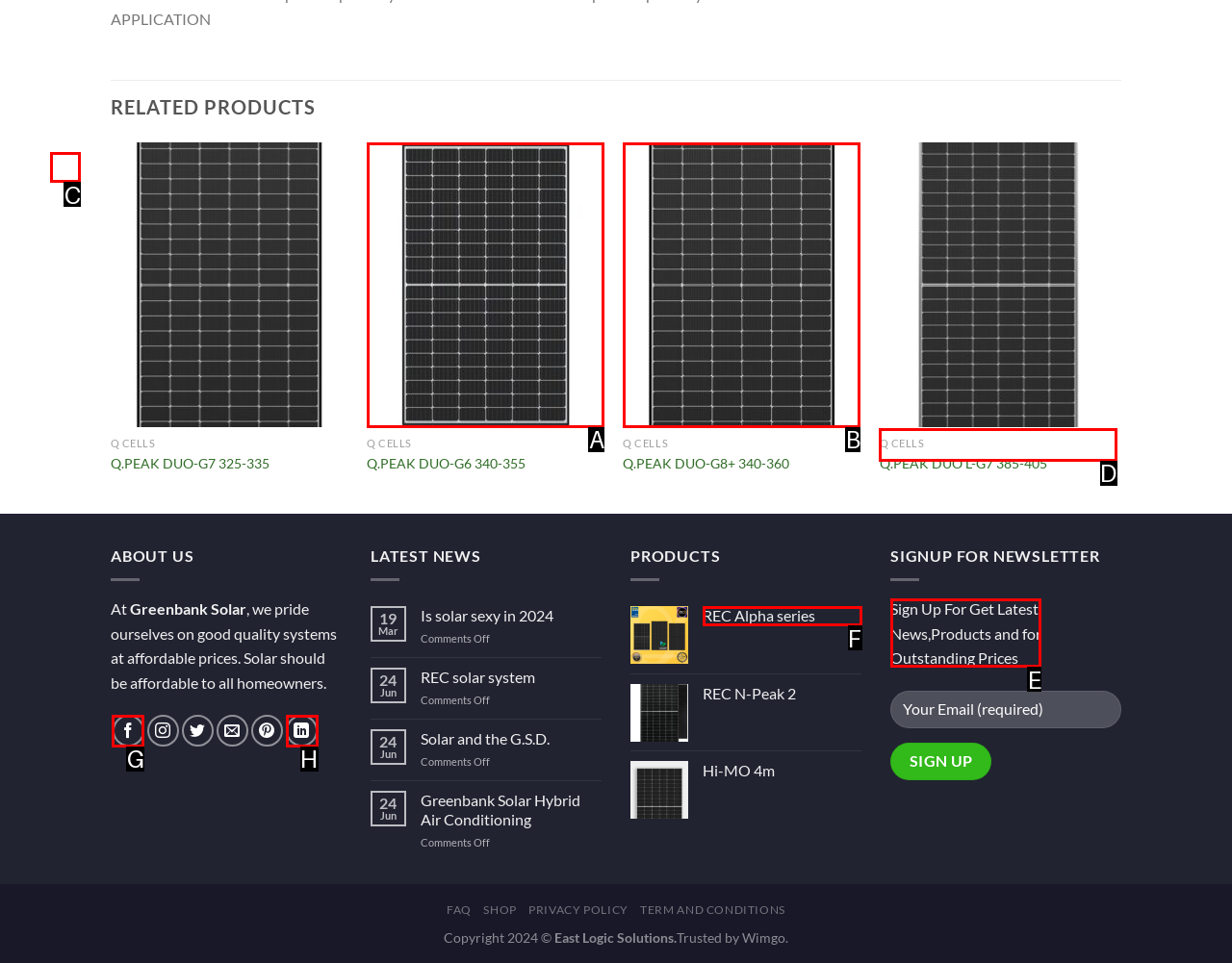Which lettered option should be clicked to achieve the task: Sign up for newsletter? Choose from the given choices.

E